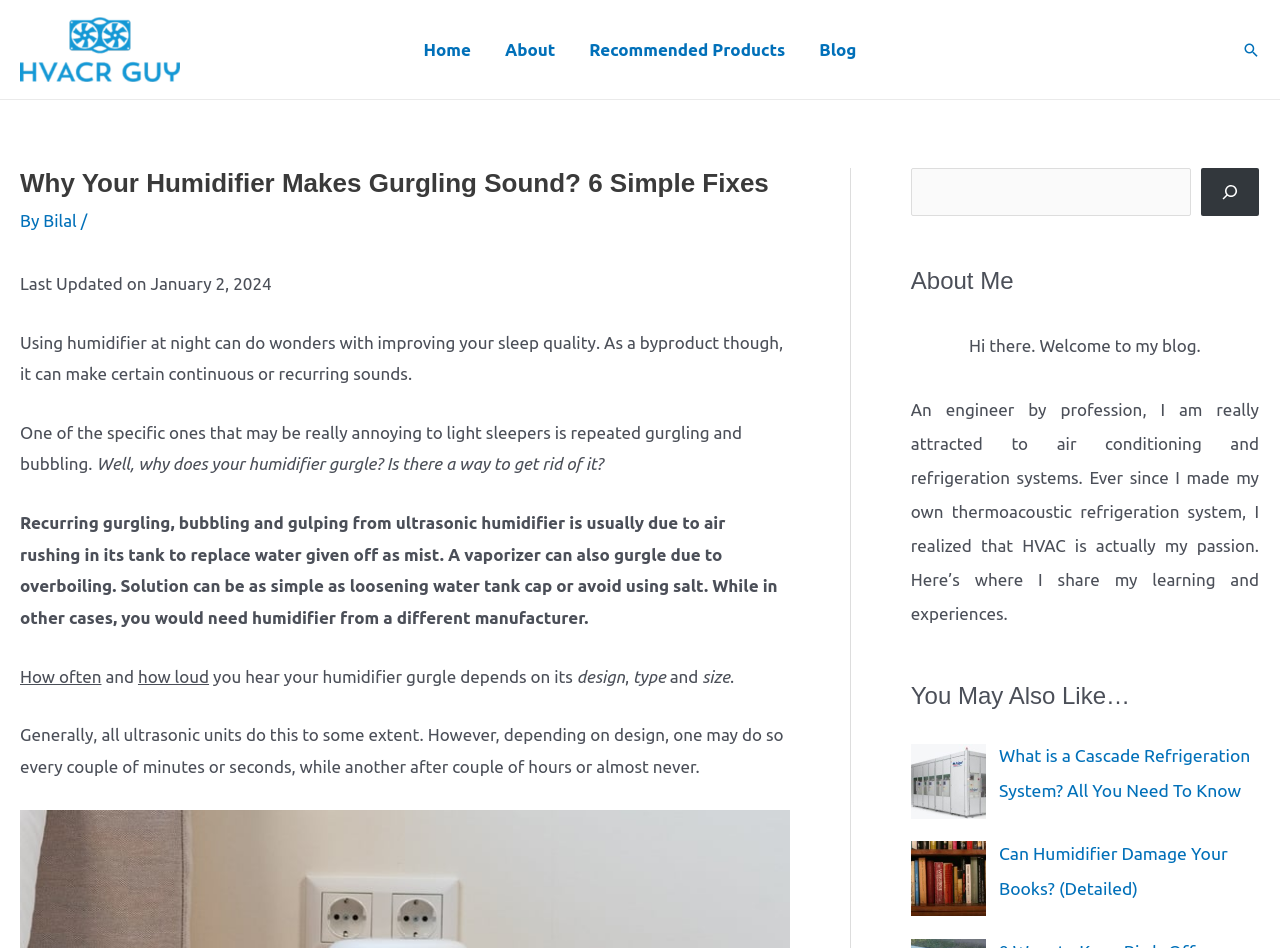Determine the bounding box coordinates for the UI element matching this description: "About".

[0.381, 0.026, 0.447, 0.079]